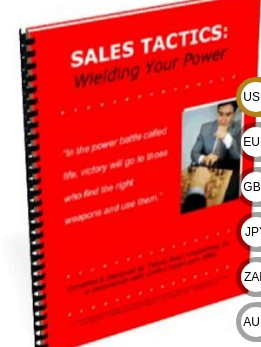Please examine the image and answer the question with a detailed explanation:
What is the format of the book?

The format of the book is an eBook, as explicitly stated in the caption, which describes the image as showcasing the 'cover of the eBook titled Killer Sales Tactics: Wielding Your Power'.